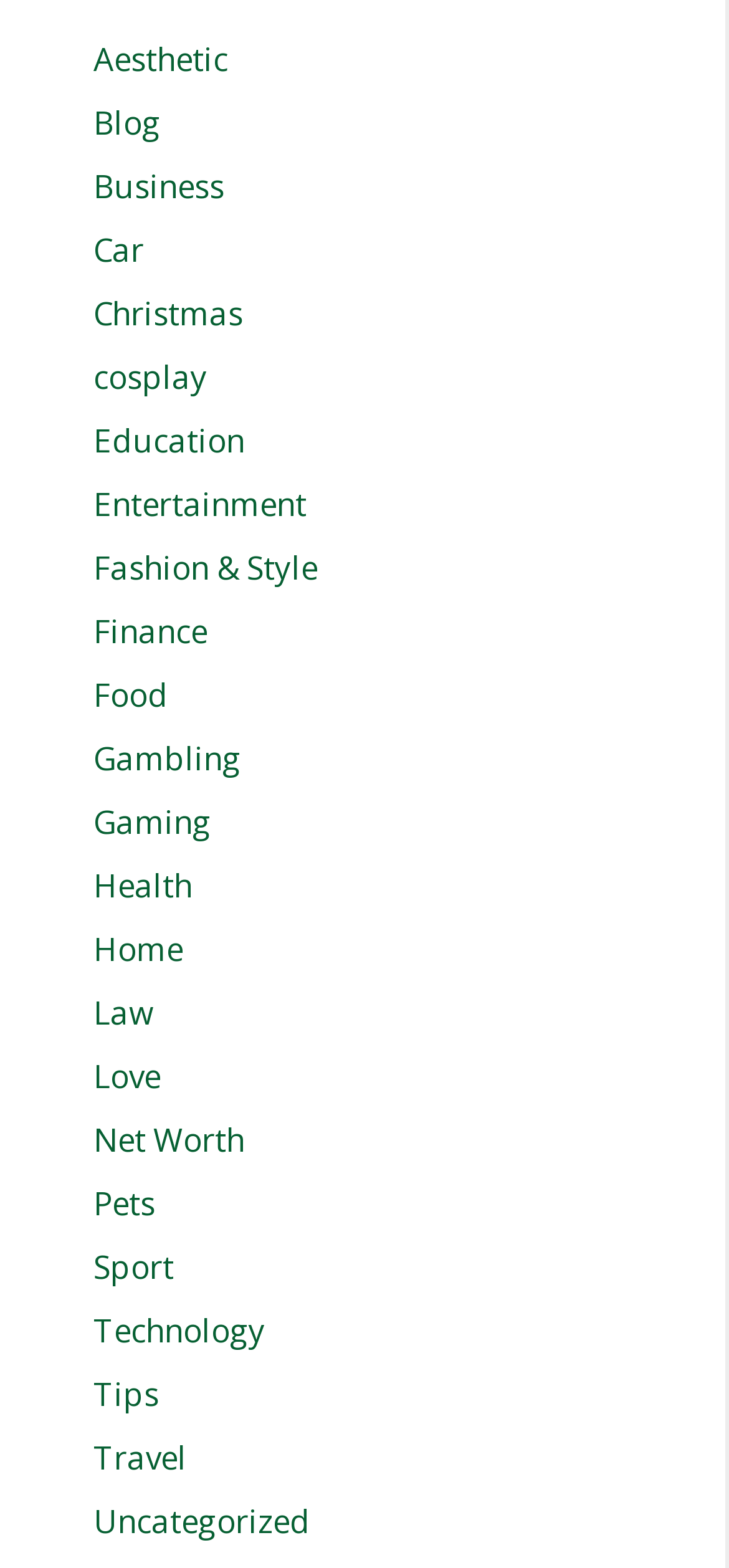Show me the bounding box coordinates of the clickable region to achieve the task as per the instruction: "Read about Fashion & Style".

[0.128, 0.348, 0.436, 0.376]